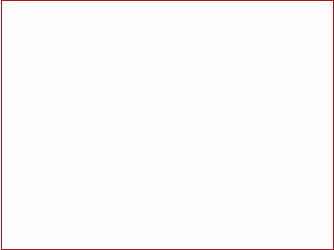Refer to the image and provide an in-depth answer to the question:
What is the tone of the article's presentation?

The caption suggests that the article's layout is designed to be clear and engaging, which implies that the tone of the presentation is approachable and easy to follow, making the content more accessible to readers.